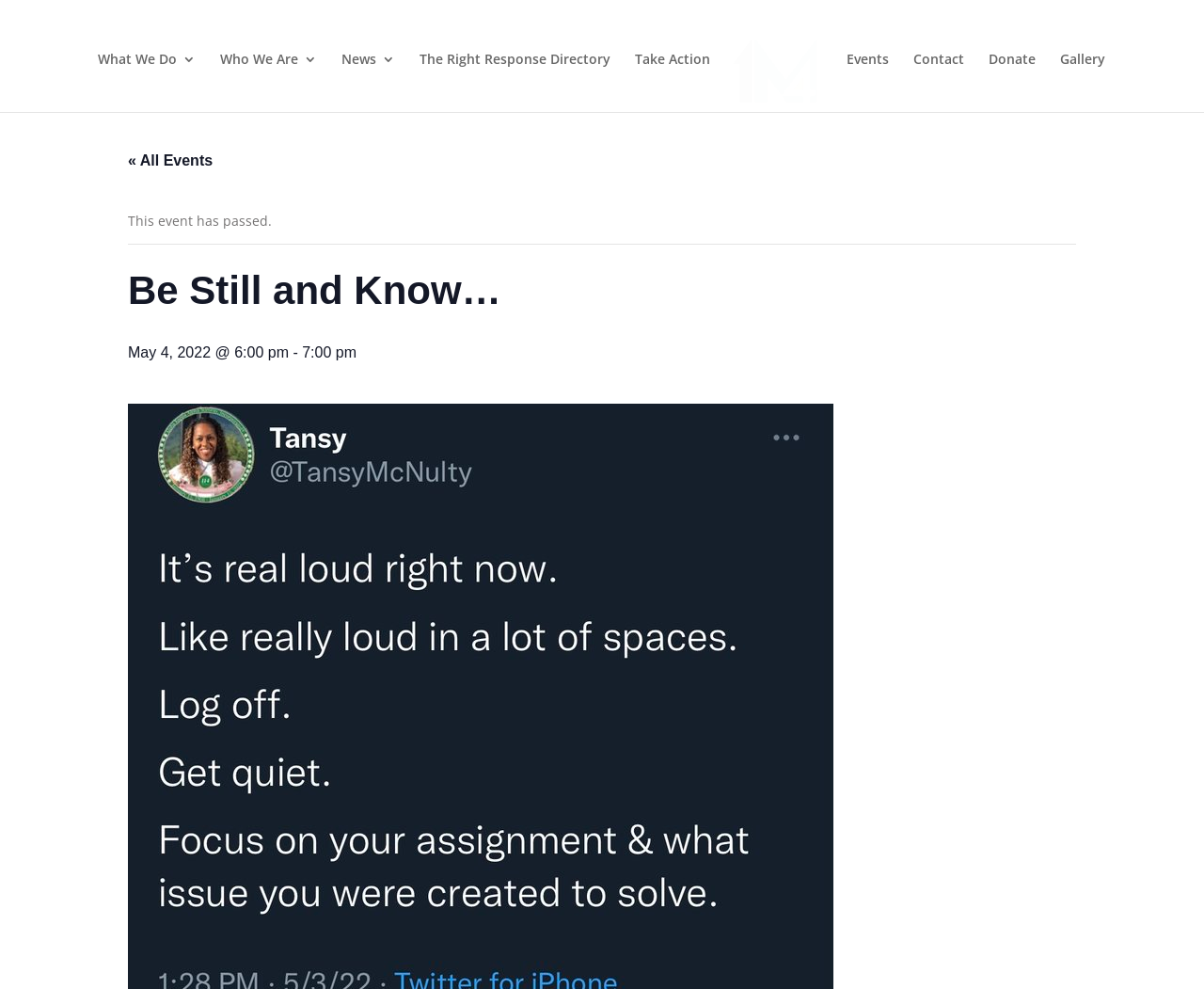Please locate the clickable area by providing the bounding box coordinates to follow this instruction: "Visit the gallery".

[0.886, 0.06, 0.923, 0.12]